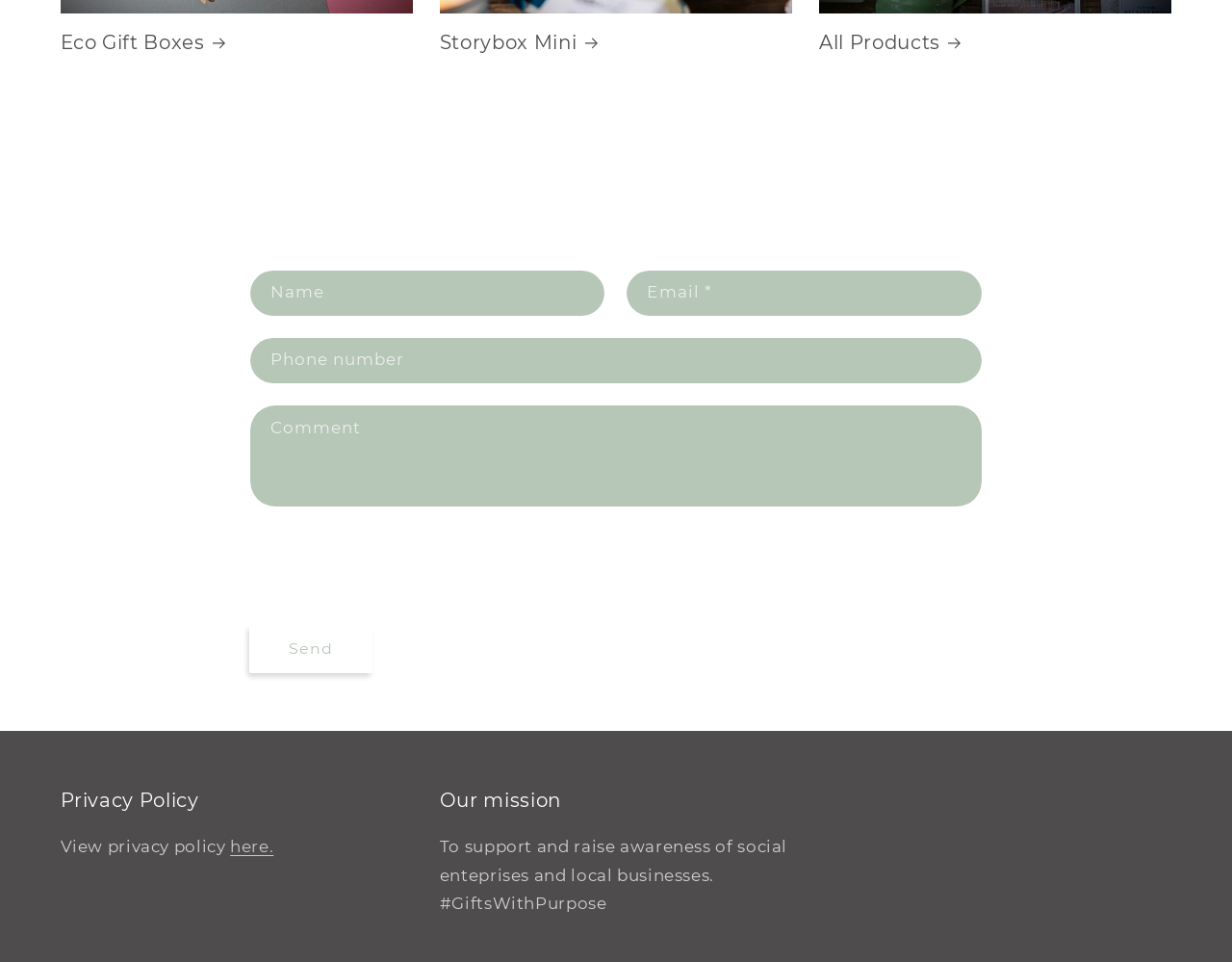What is the purpose of the website?
From the image, respond with a single word or phrase.

Support social enterprises